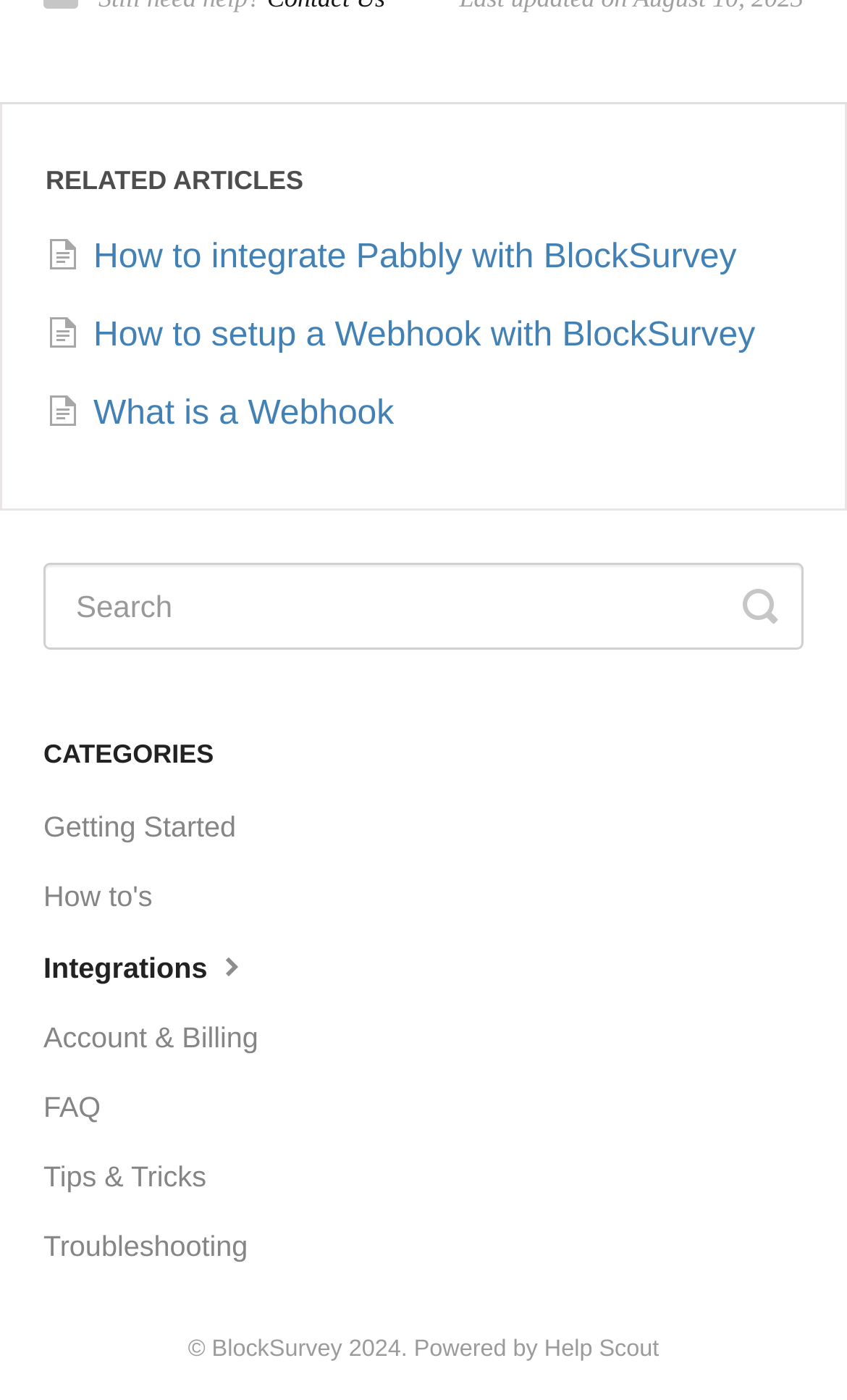Select the bounding box coordinates of the element I need to click to carry out the following instruction: "Toggle search".

[0.877, 0.403, 0.918, 0.465]